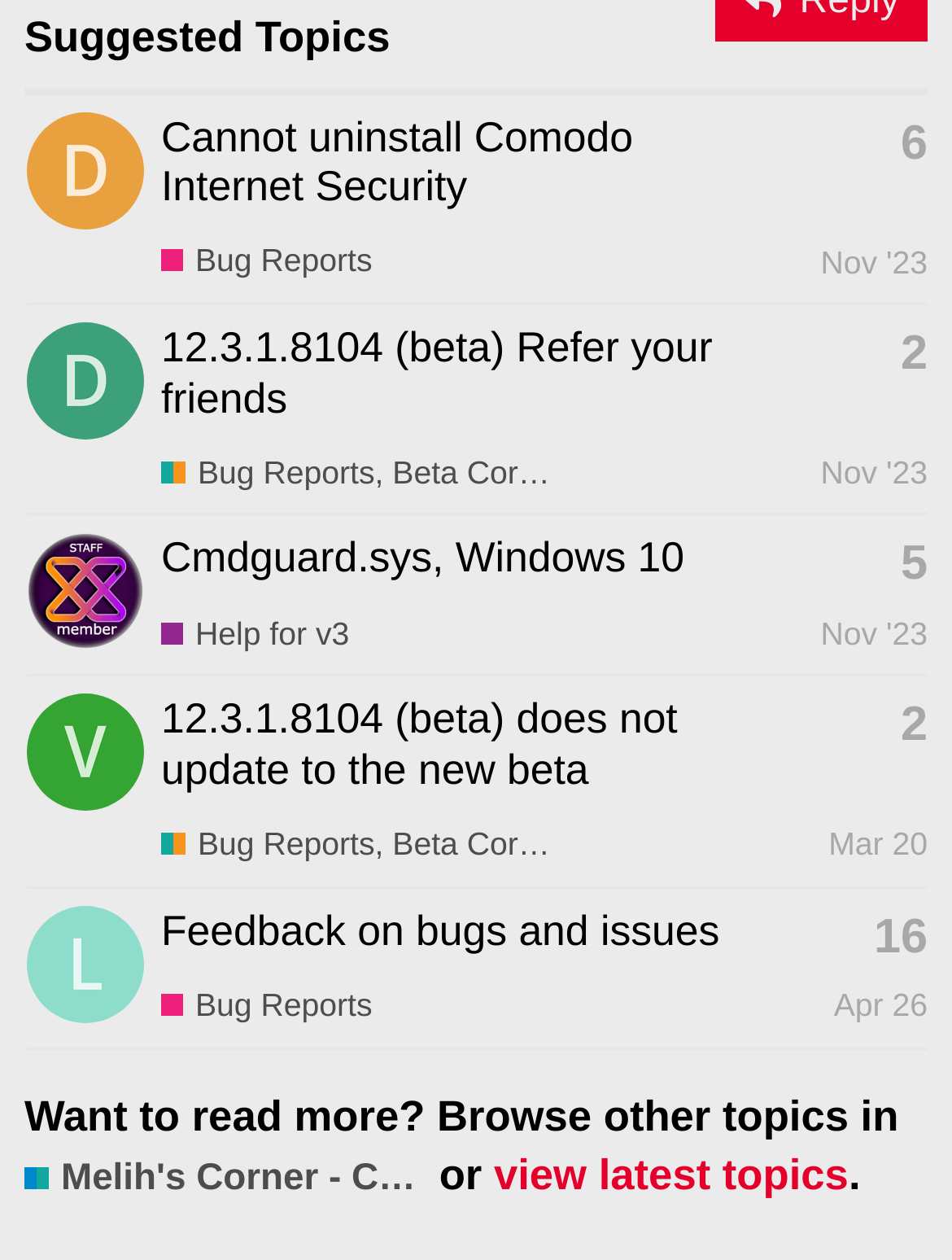Using the element description: "2", determine the bounding box coordinates. The coordinates should be in the format [left, top, right, bottom], with values between 0 and 1.

[0.946, 0.559, 0.974, 0.597]